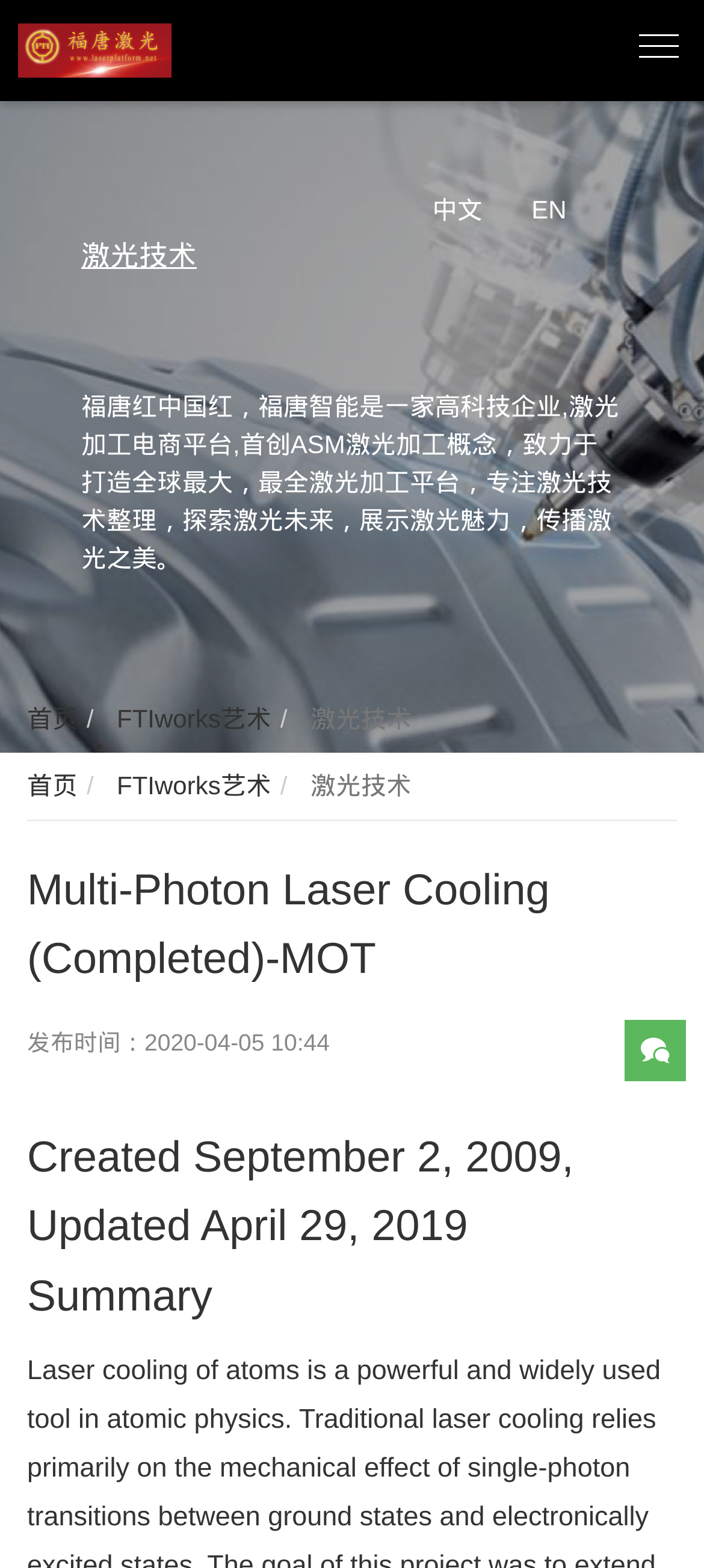Elaborate on the information and visuals displayed on the webpage.

This webpage is about a high-tech company, 福唐智能, that specializes in laser processing and e-commerce platforms. At the top of the page, there is a heading that reads "激光平台-线上自动报价-激光加工-公益-艺术" (Laser Platform - Online Automatic Quotation - Laser Processing - Public Welfare - Art), which is also a link. Below this heading, there is an image with the same description.

On the top-right corner of the page, there are three links: "中文" (Chinese), a blank space, and "EN" (English). 

Below the top section, there is a layout table that spans almost the entire width of the page. On the left side of the table, there are three links: "首页" (Home), "FTIworks艺术" (FTIworks Art), and "激光技术" (Laser Technology). These links are repeated below, with the same descriptions.

To the right of the links, there is a block of text that describes the company, mentioning its focus on laser processing, e-commerce platforms, and its goal to create the largest and most comprehensive laser processing platform.

Below the company description, there are three headings: "Multi-Photon Laser Cooling (Completed)-MOT", "发布时间：2020-04-05 10:44" (Release Time: 2020-04-05 10:44), and "Created September 2, 2009, Updated April 29, 2019". The last two headings are likely related to a specific project or article.

Finally, there is a heading that reads "Summary", which may indicate the start of a summary or abstract section.